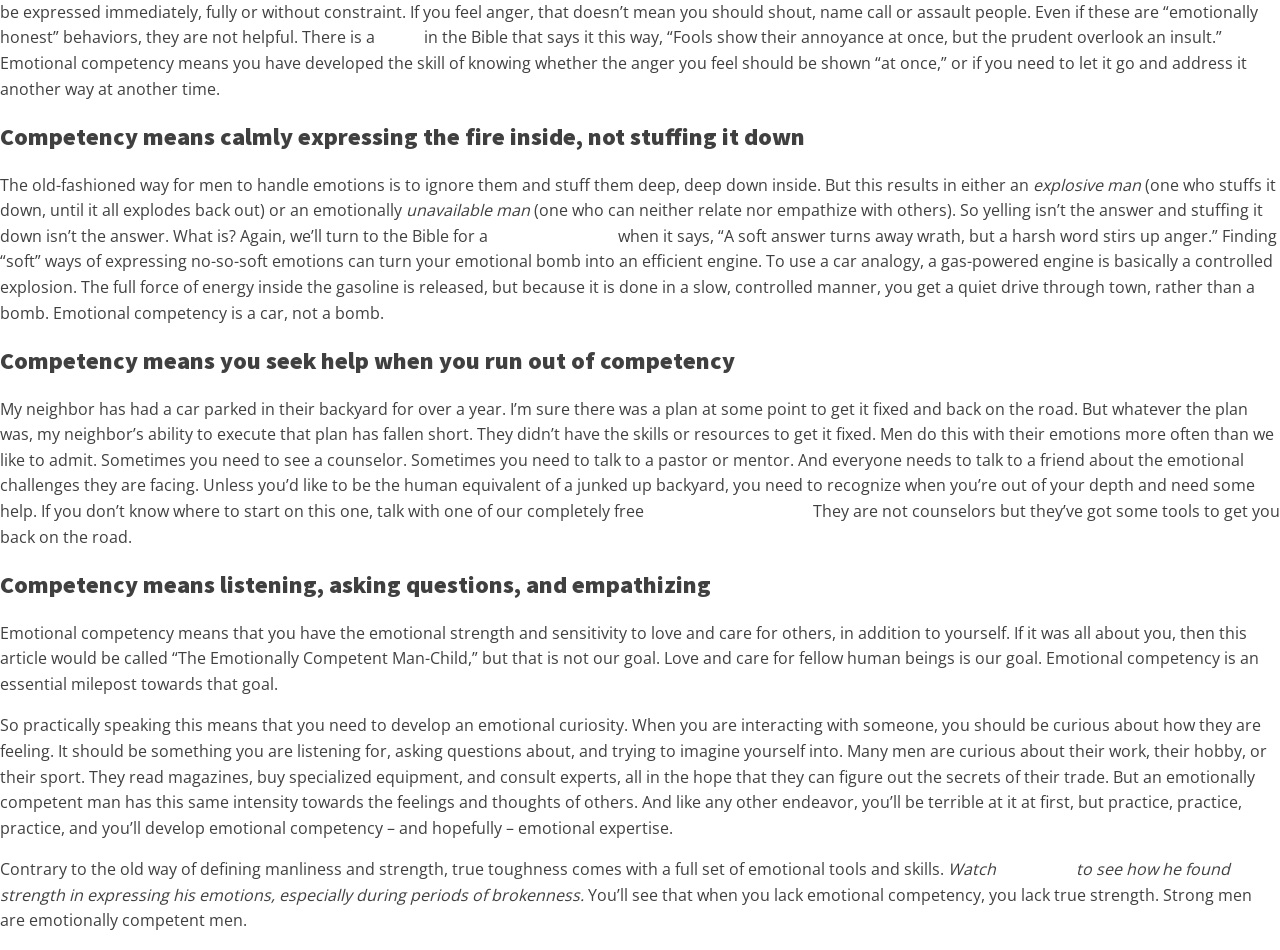Determine the bounding box coordinates for the HTML element described here: "Ben’s film".

[0.781, 0.903, 0.838, 0.927]